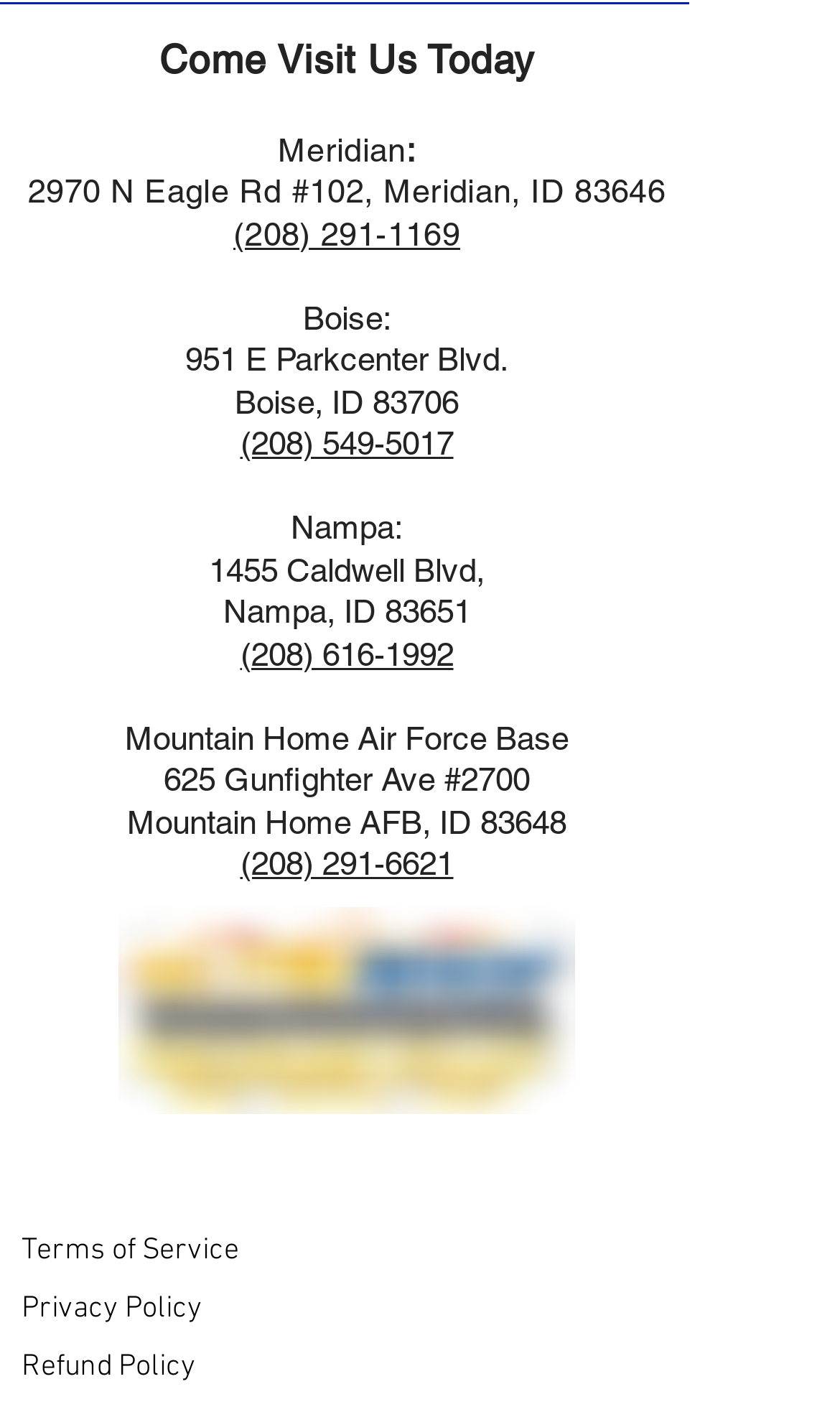Please identify the bounding box coordinates of the area that needs to be clicked to fulfill the following instruction: "Read more about cookies."

None